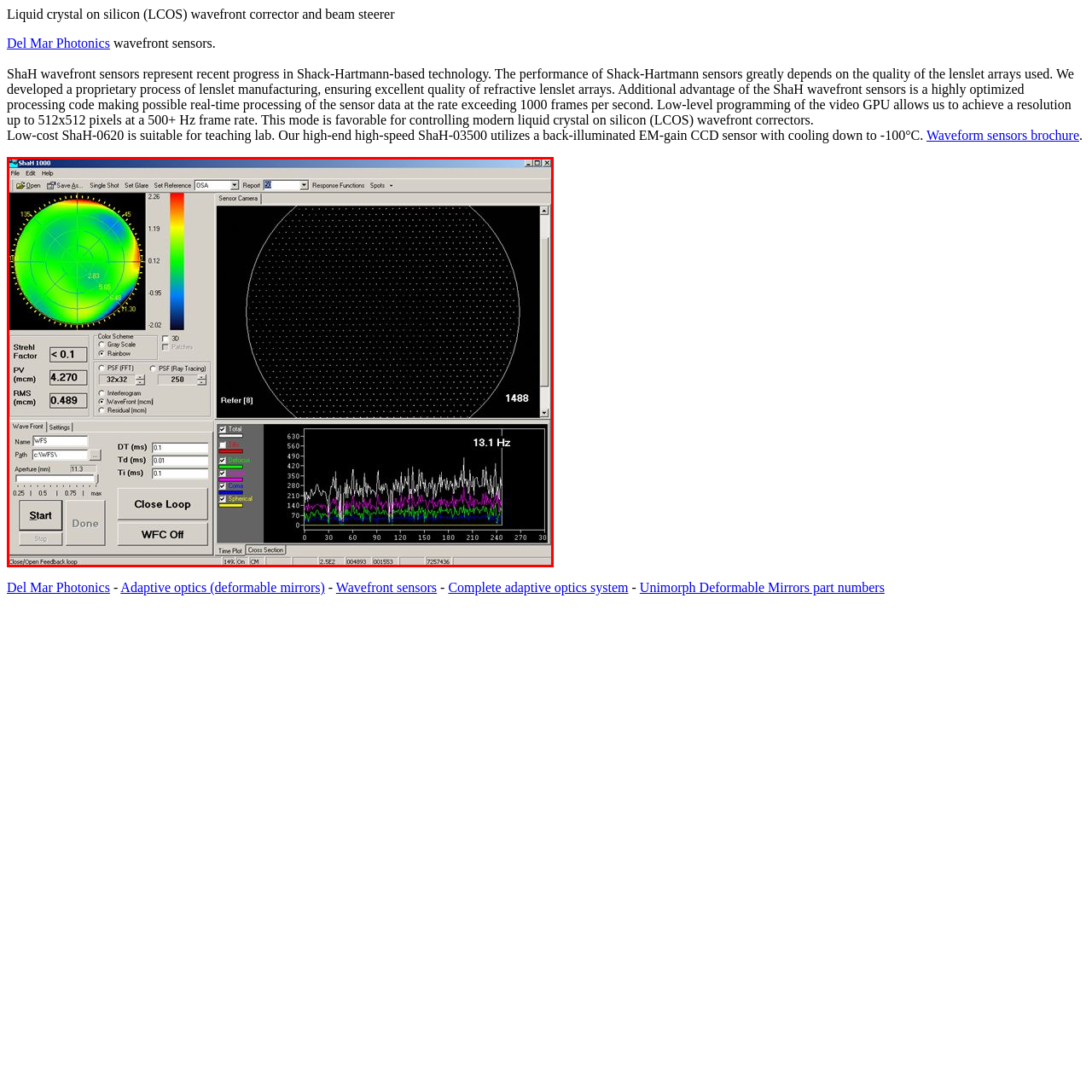Pay attention to the image inside the red rectangle, What is the purpose of the wavefront correction process? Answer briefly with a single word or phrase.

To ensure precise wavefront measurements